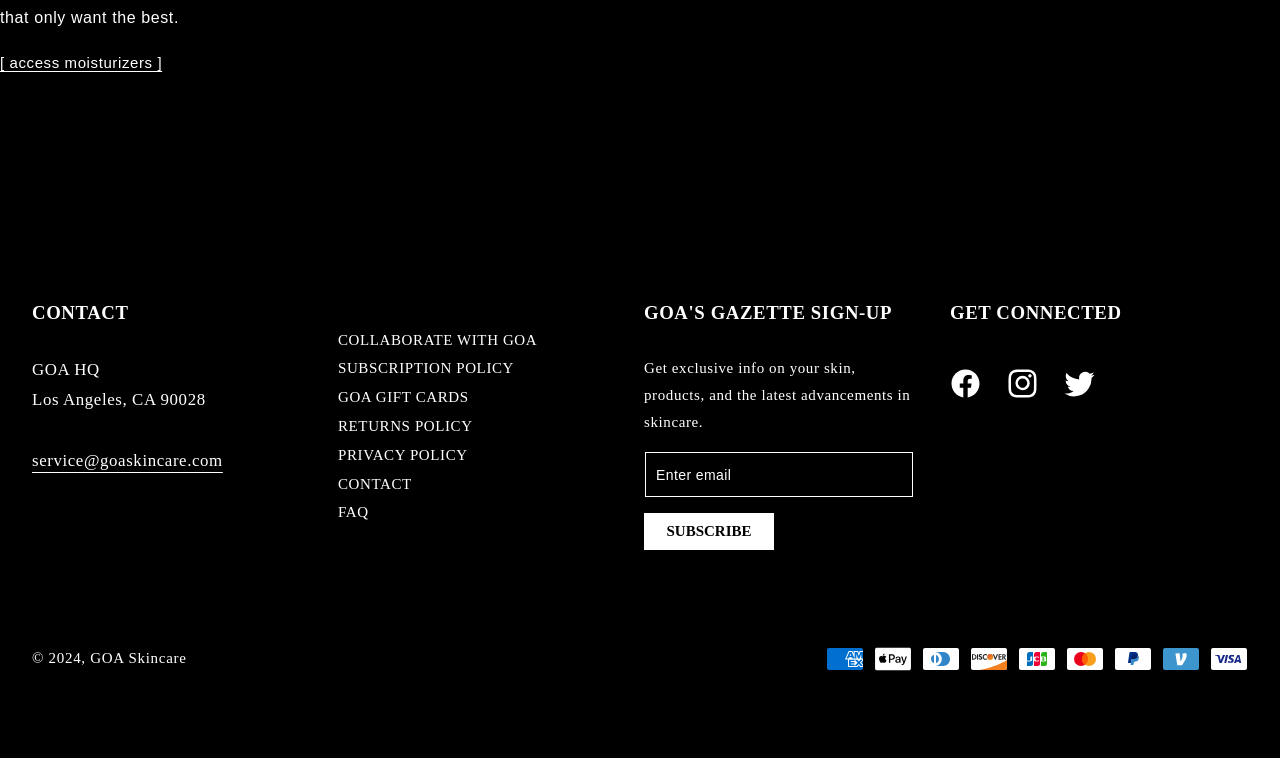Bounding box coordinates should be provided in the format (top-left x, top-left y, bottom-right x, bottom-right y) with all values between 0 and 1. Identify the bounding box for this UI element: Returns Policy

[0.264, 0.545, 0.369, 0.581]